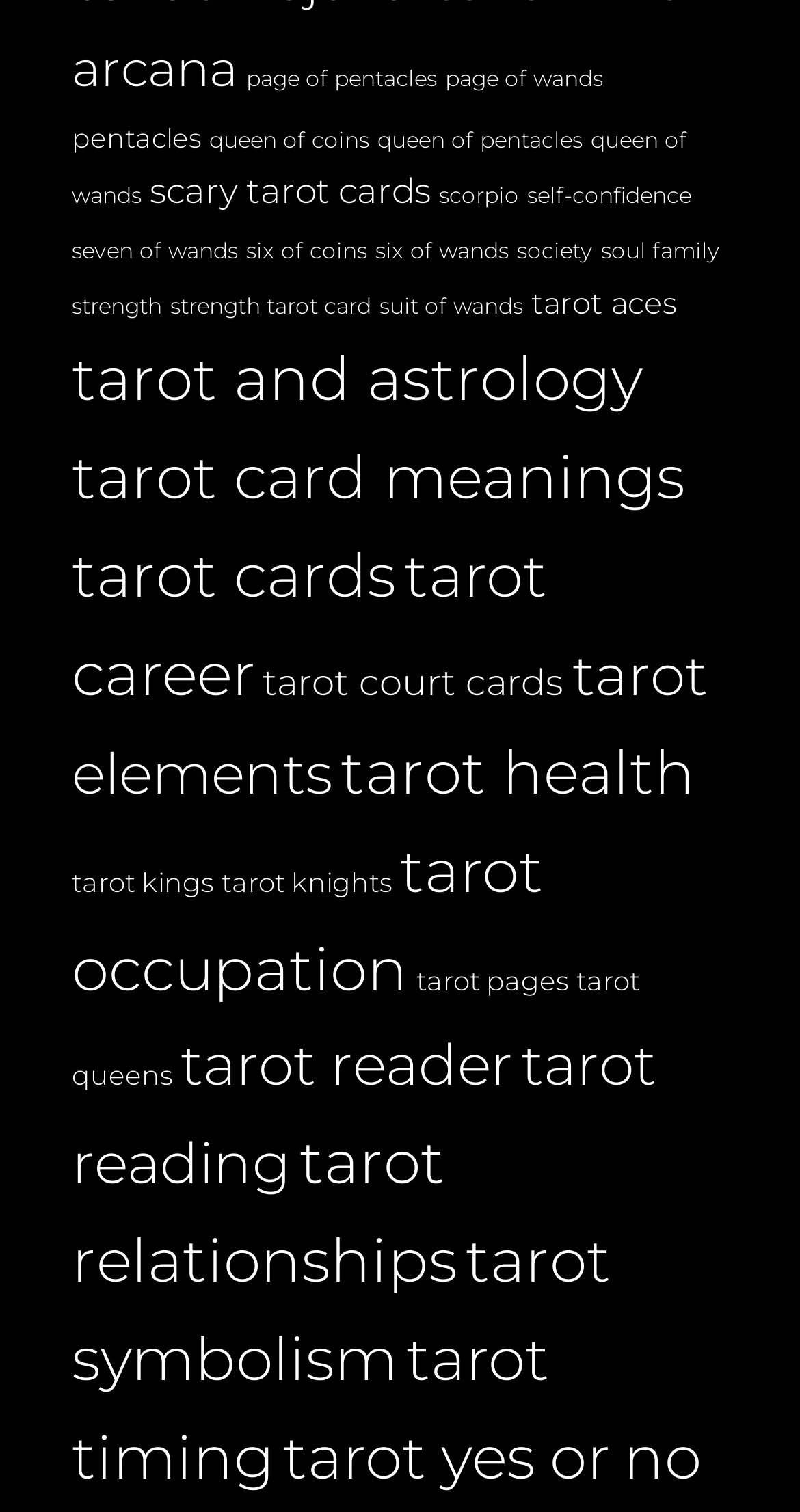Determine the bounding box coordinates of the clickable element to achieve the following action: 'Click on glaciers'. Provide the coordinates as four float values between 0 and 1, formatted as [left, top, right, bottom].

None